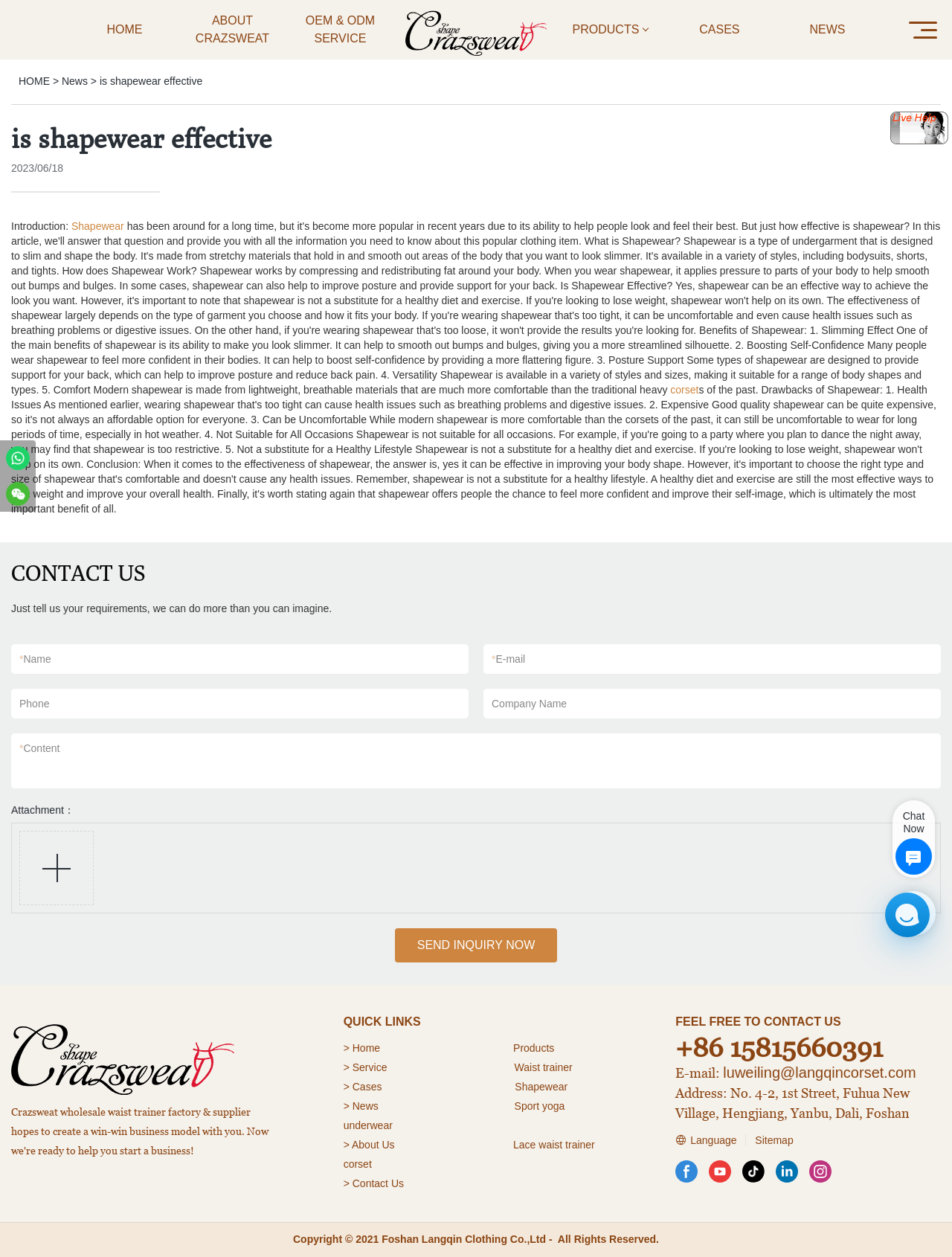What is the language of the webpage?
Answer the question with as much detail as possible.

I inferred that the language of the webpage is English because all the text elements, including the headings, paragraphs, and labels, are in English.